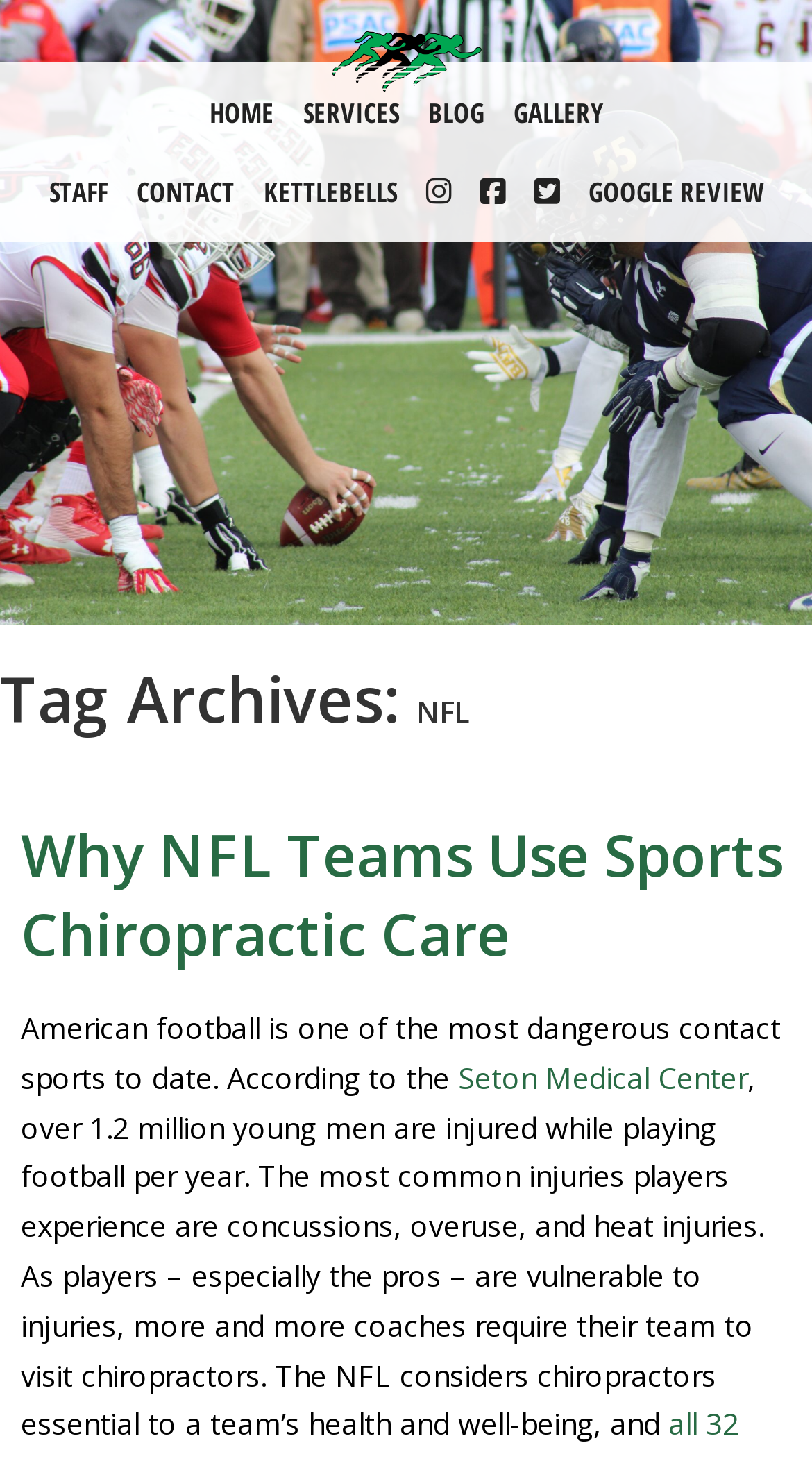Locate the bounding box coordinates of the element I should click to achieve the following instruction: "go to home page".

[0.245, 0.05, 0.35, 0.104]